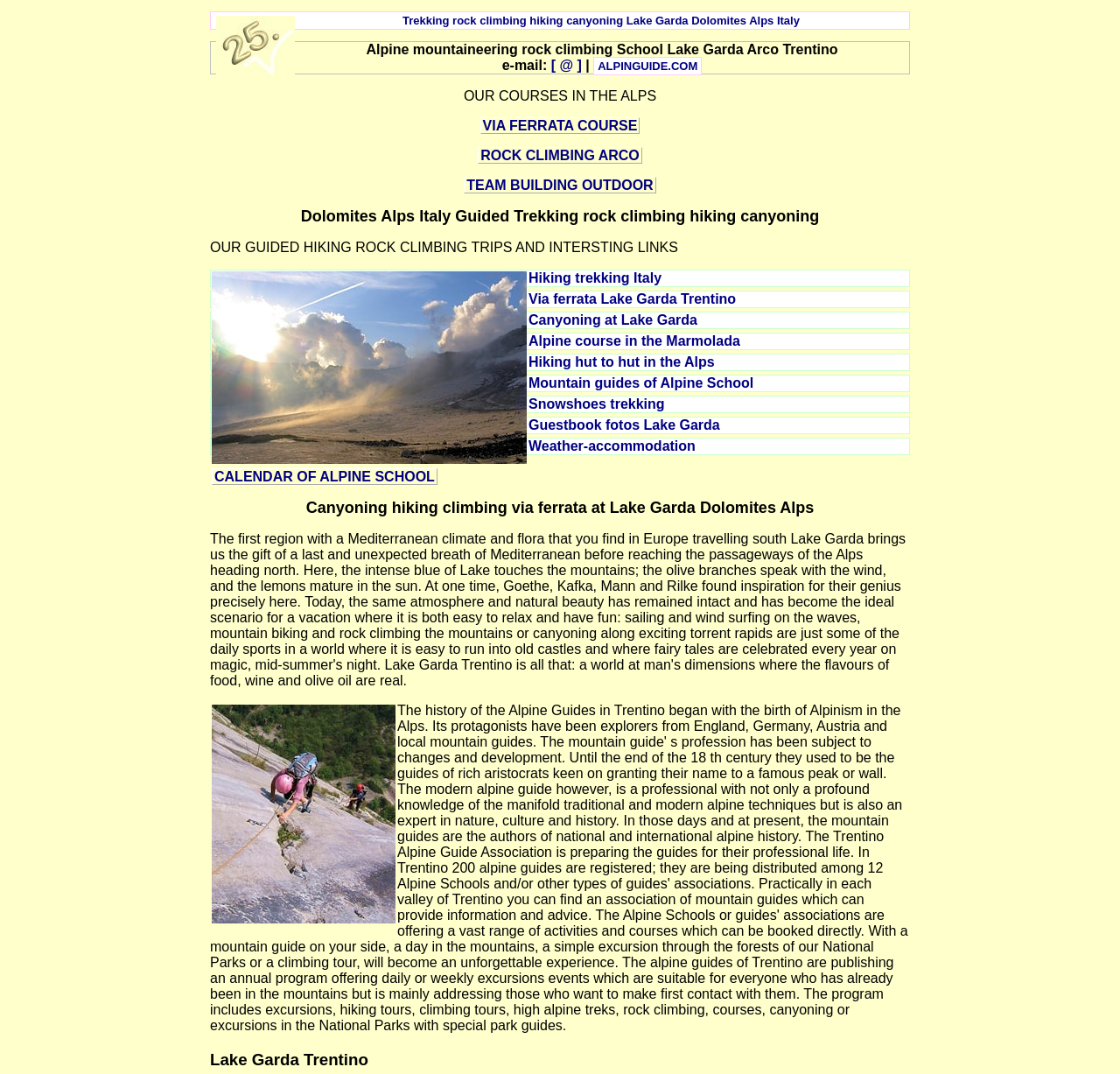What is the email address of the school?
Using the image, give a concise answer in the form of a single word or short phrase.

Not provided